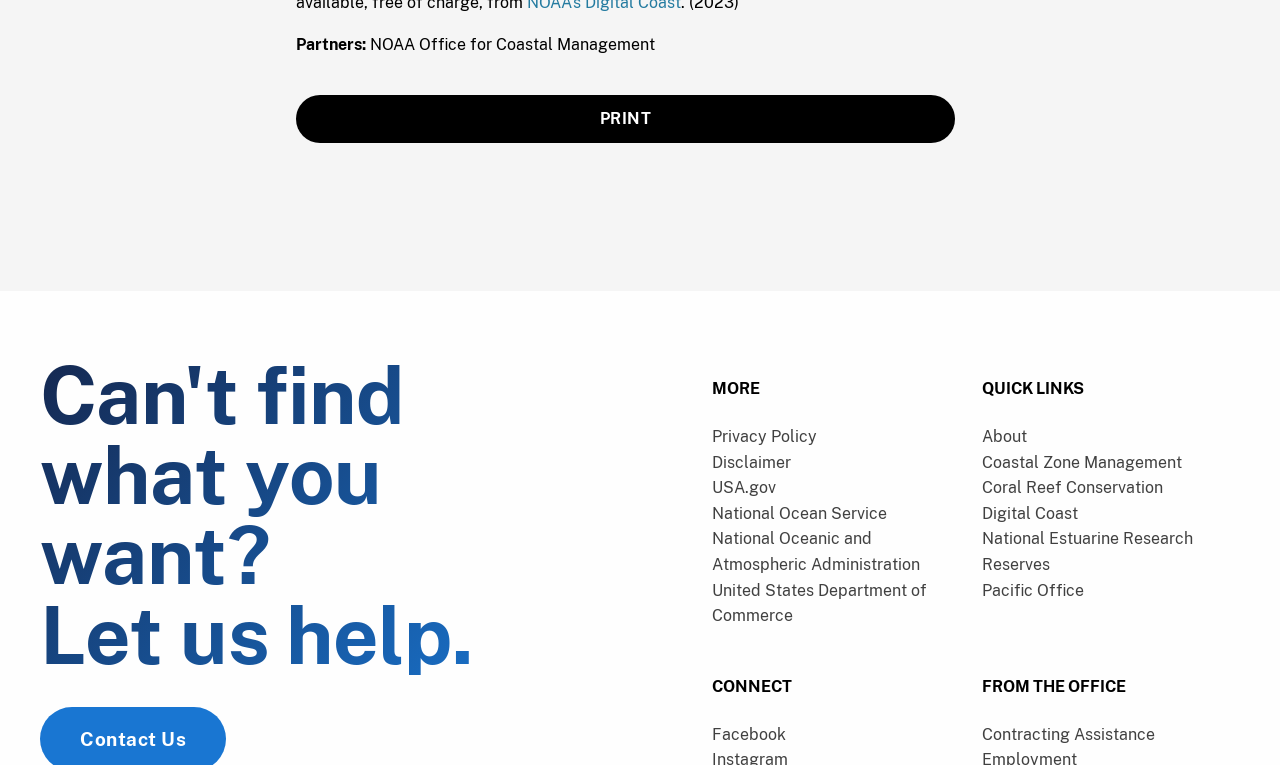Pinpoint the bounding box coordinates of the element that must be clicked to accomplish the following instruction: "Click on PRINT". The coordinates should be in the format of four float numbers between 0 and 1, i.e., [left, top, right, bottom].

[0.231, 0.124, 0.746, 0.187]